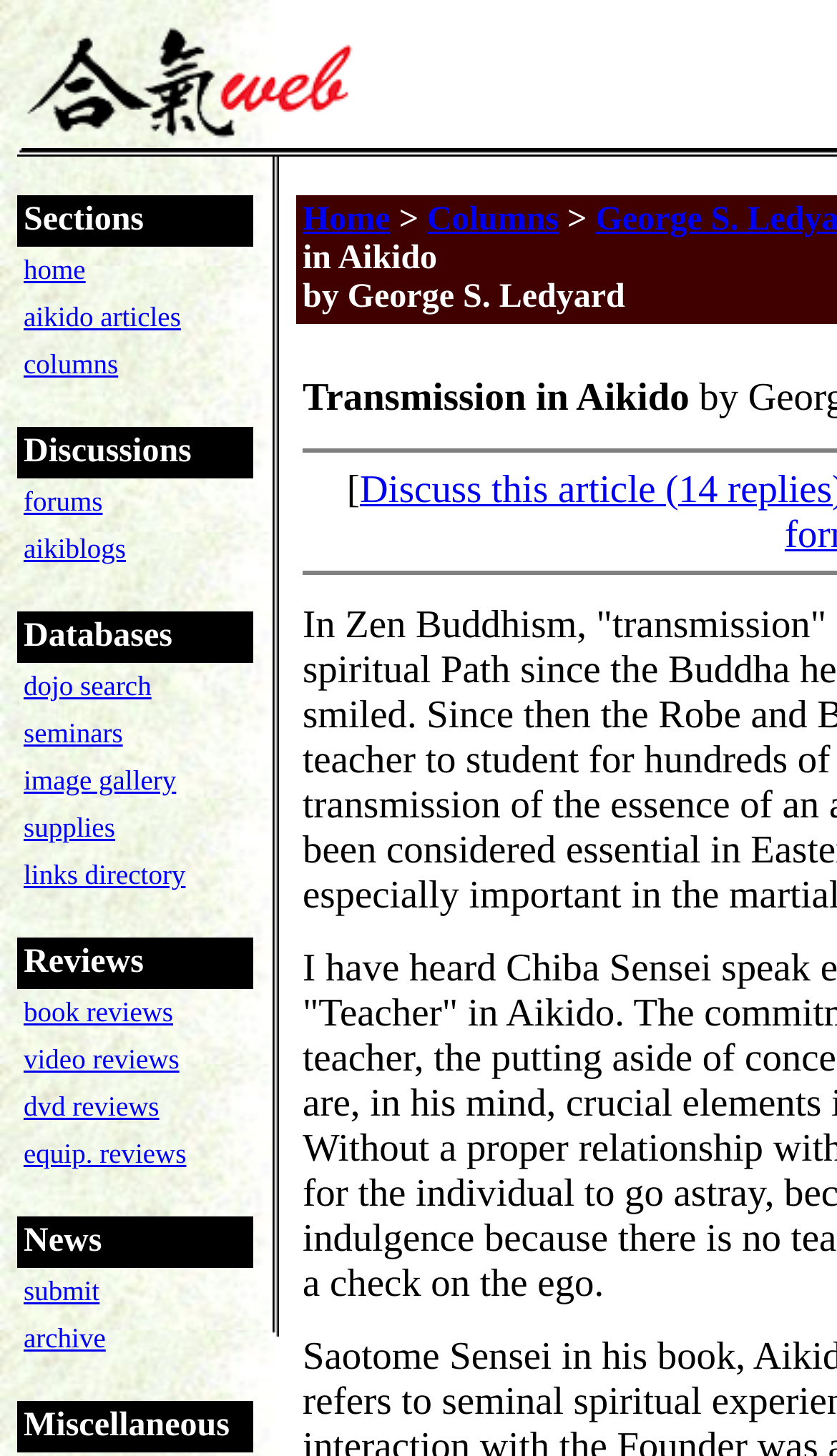Determine the bounding box coordinates for the area that should be clicked to carry out the following instruction: "click on home".

[0.028, 0.174, 0.102, 0.196]